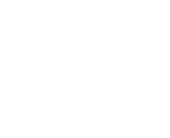Detail everything you observe in the image.

The image features a "Cub Cadet Zeroturn," showcasing sleek design elements typical of modern zero-turn mowers. Known for their maneuverability and precision cutting capabilities, these machines are ideal for maintaining large lawns with ease. The mower likely features advanced technology that enhances performance and user experience, catering to both residential and professional landscaping needs. This image is part of a section titled "You May Also Like," suggesting it could be related to articles or products focused on effective lawn care and gardening solutions.